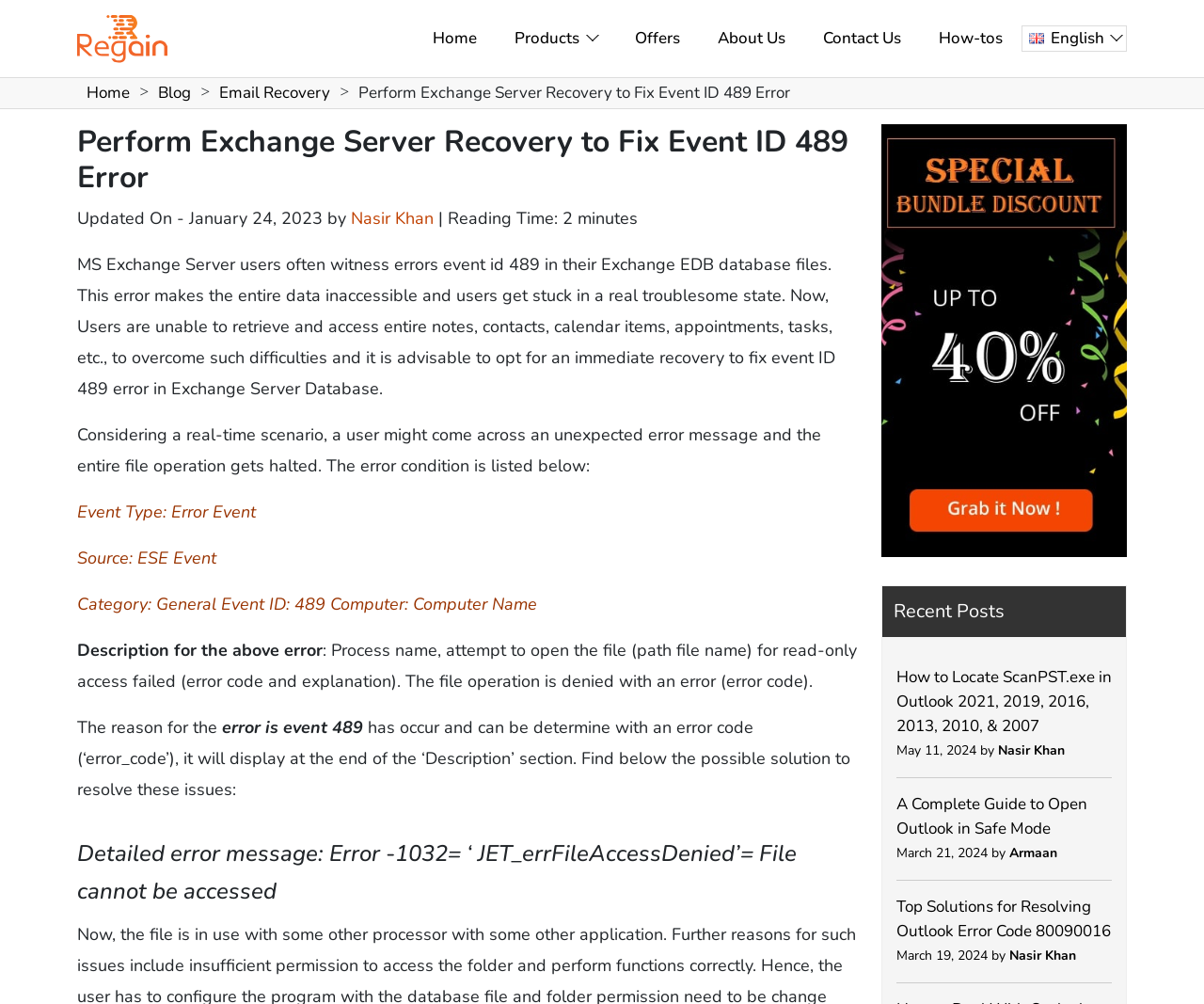Show the bounding box coordinates of the element that should be clicked to complete the task: "Click the 'Products' button".

[0.412, 0.012, 0.511, 0.064]